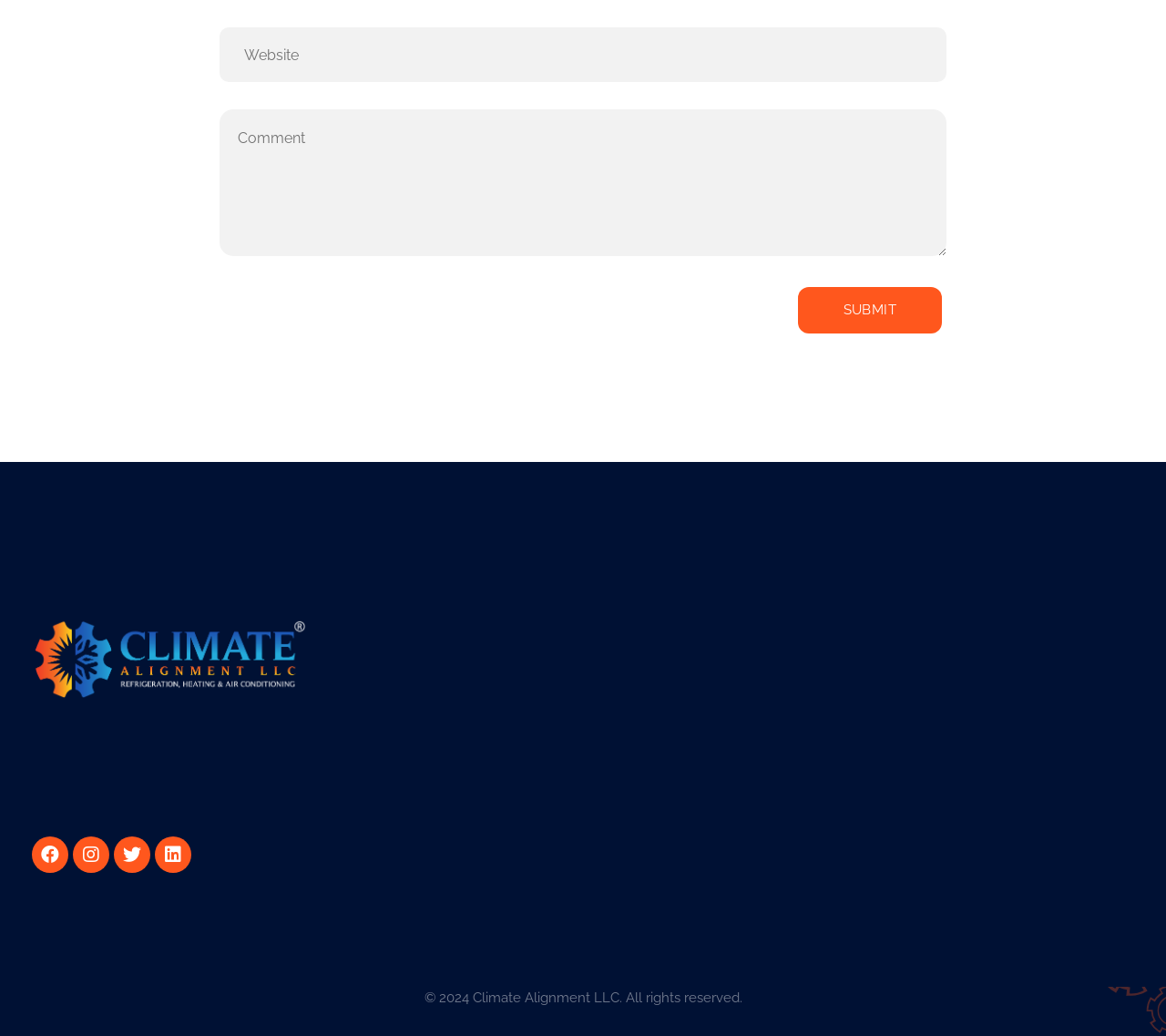What is the purpose of the newsletter?
Kindly give a detailed and elaborate answer to the question.

I found the purpose of the newsletter by looking at the static text element 'Send us a newsletter to get update' which is located at the bottom of the webpage, indicating that the newsletter is used to get updates from the company.